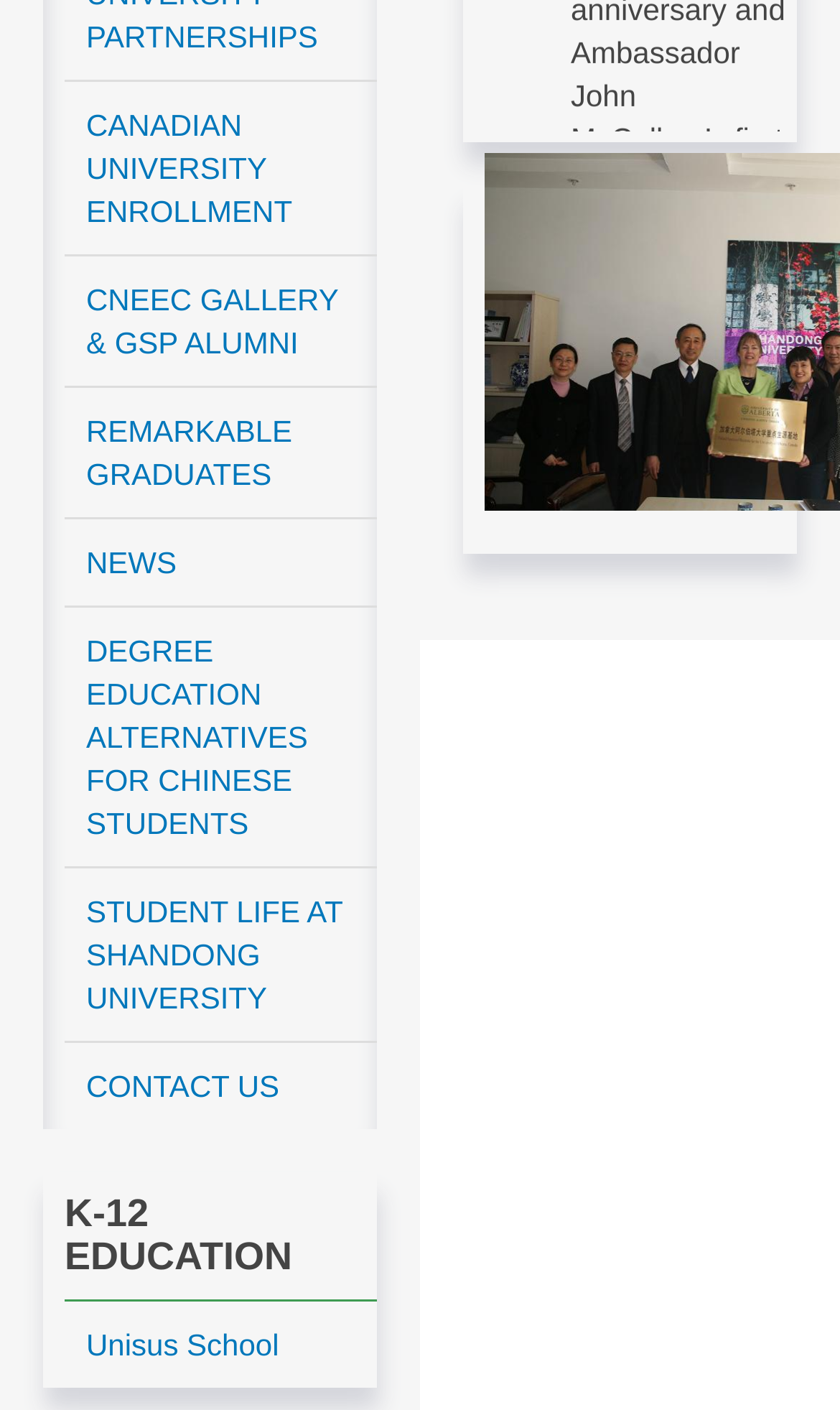How many 'Read More....' links are there?
Identify the answer in the screenshot and reply with a single word or phrase.

4